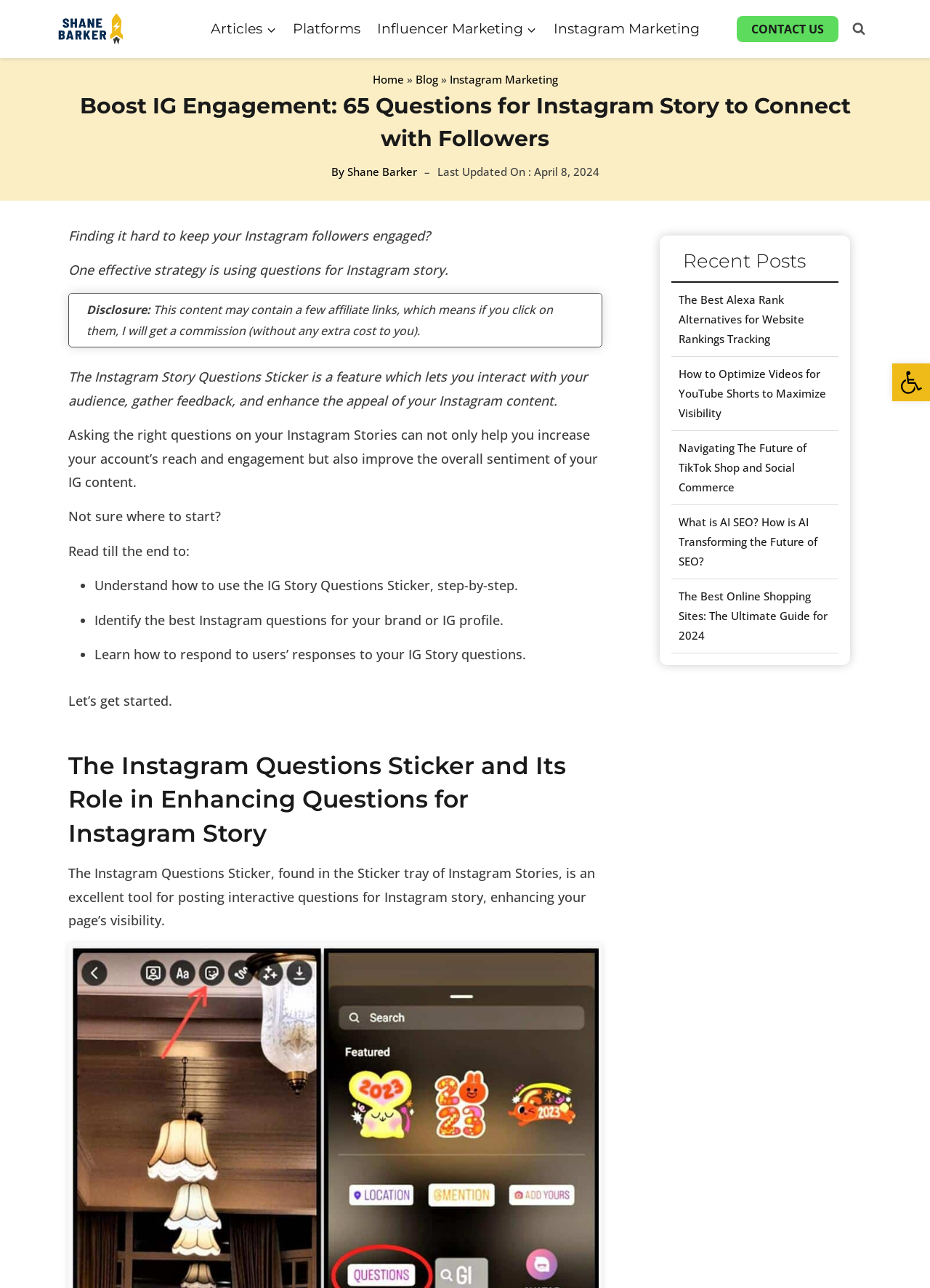Can you give a comprehensive explanation to the question given the content of the image?
What is the last updated date of the content?

The last updated date of the content is mentioned as 'Last Updated On : April 8, 2024' below the author's name.